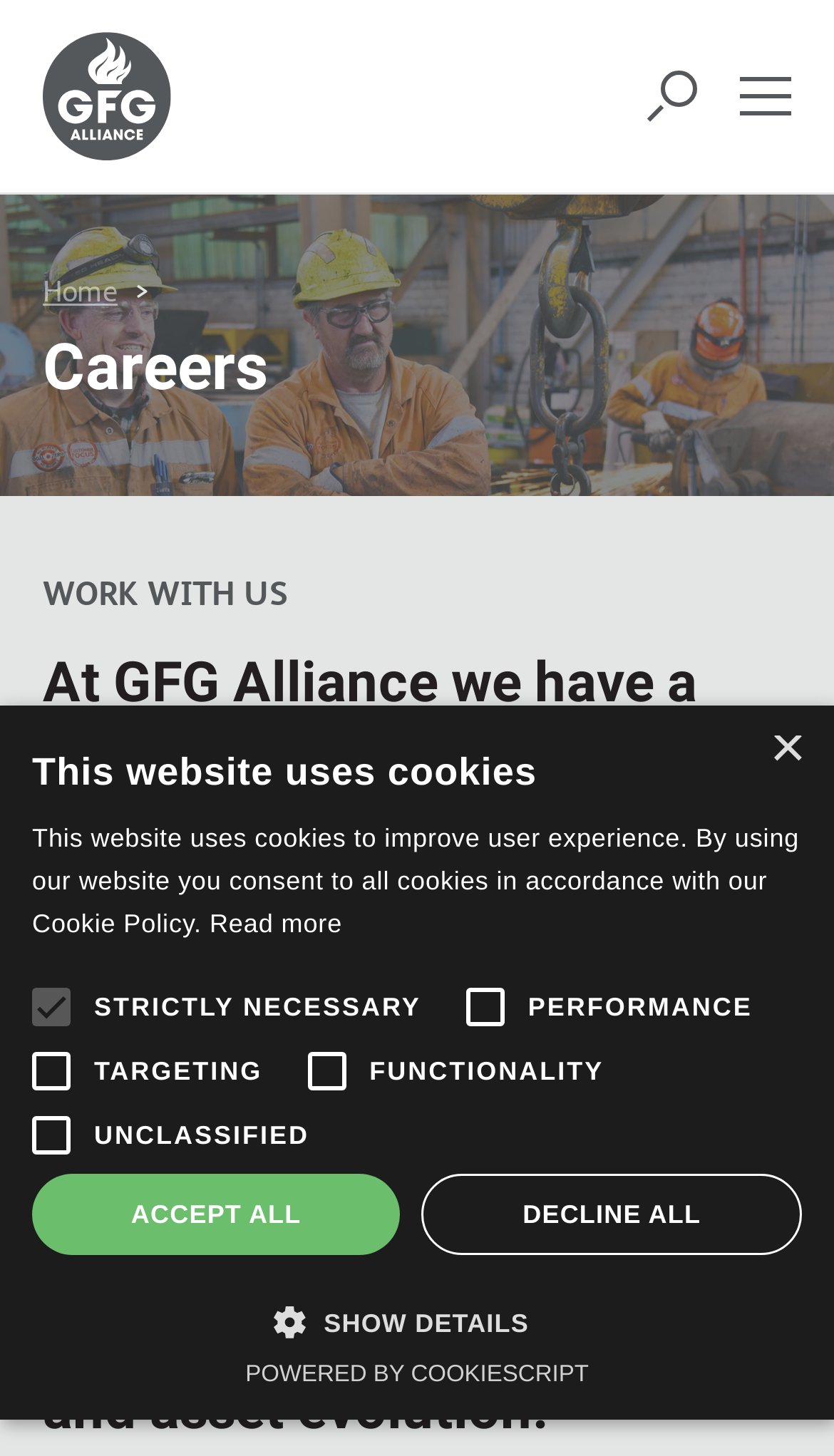Find and specify the bounding box coordinates that correspond to the clickable region for the instruction: "Show details of cookies".

[0.038, 0.893, 0.962, 0.919]